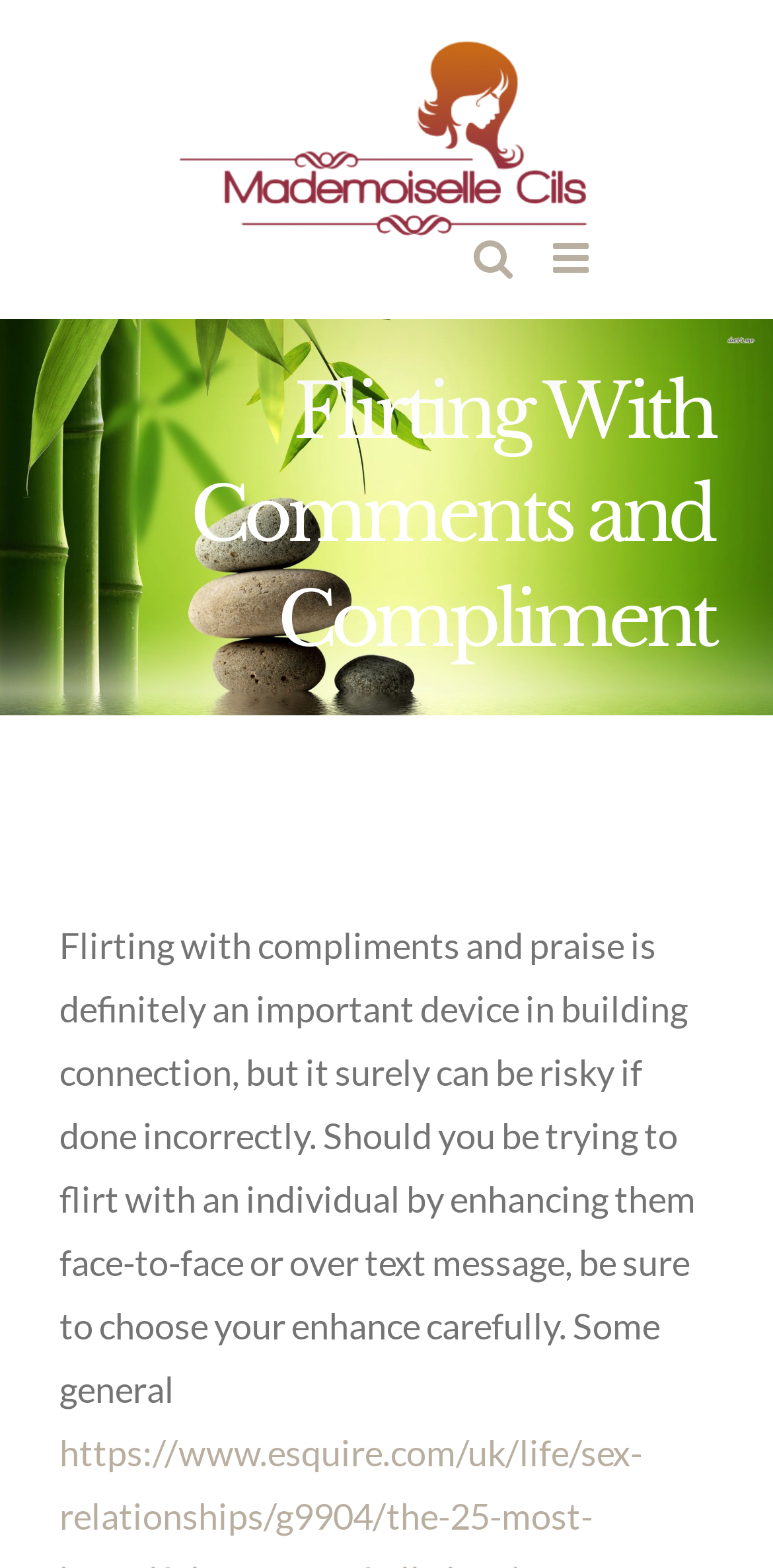What is the format of the article?
Please respond to the question with a detailed and thorough explanation.

I determined the format of the article by looking at the static text element, which contains a long paragraph of text. This suggests that the article is in a text format, rather than an image or video.